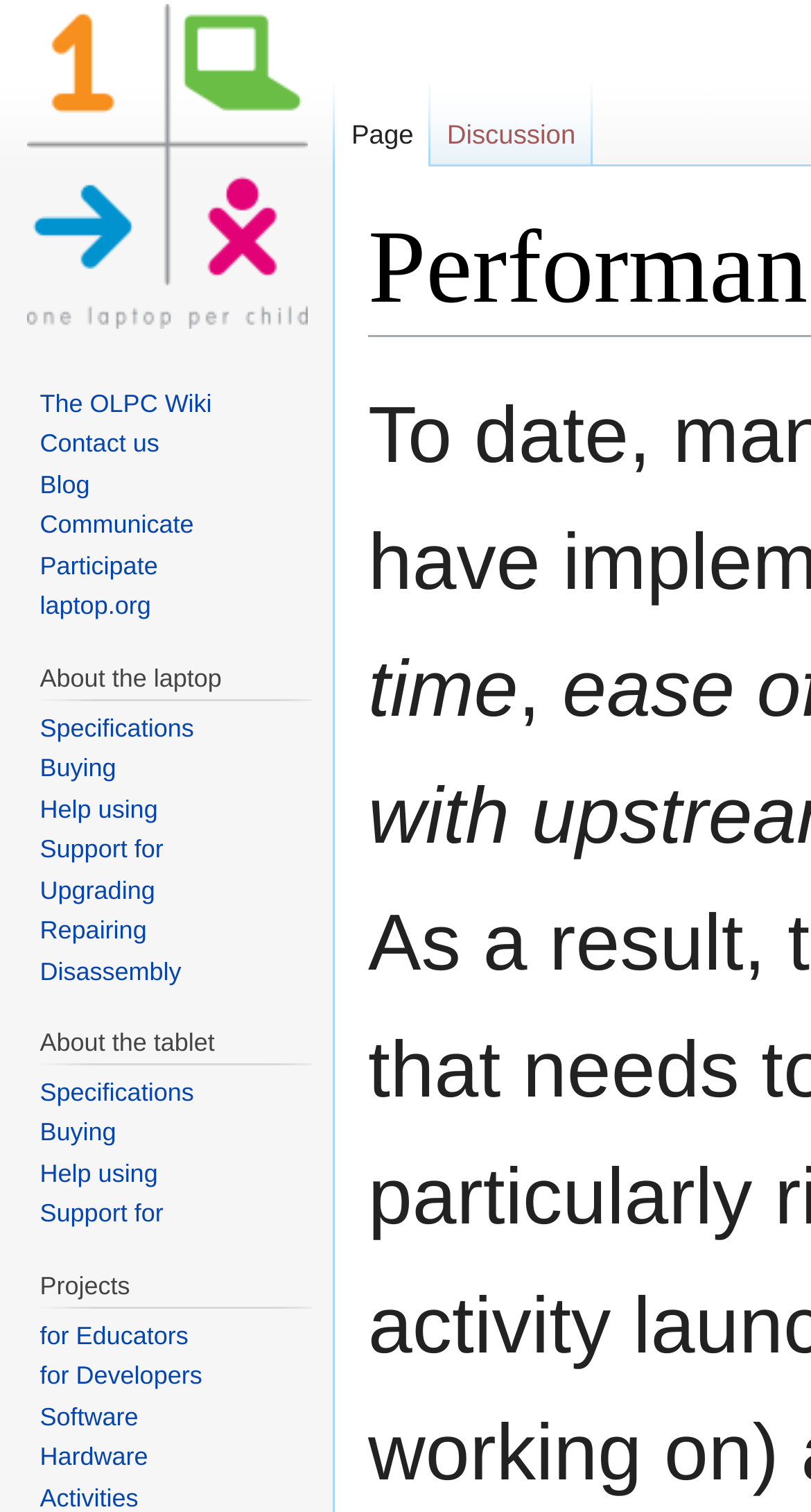Please provide the bounding box coordinates for the element that needs to be clicked to perform the instruction: "Subscribe to THEM Anime Reviews". The coordinates must consist of four float numbers between 0 and 1, formatted as [left, top, right, bottom].

None